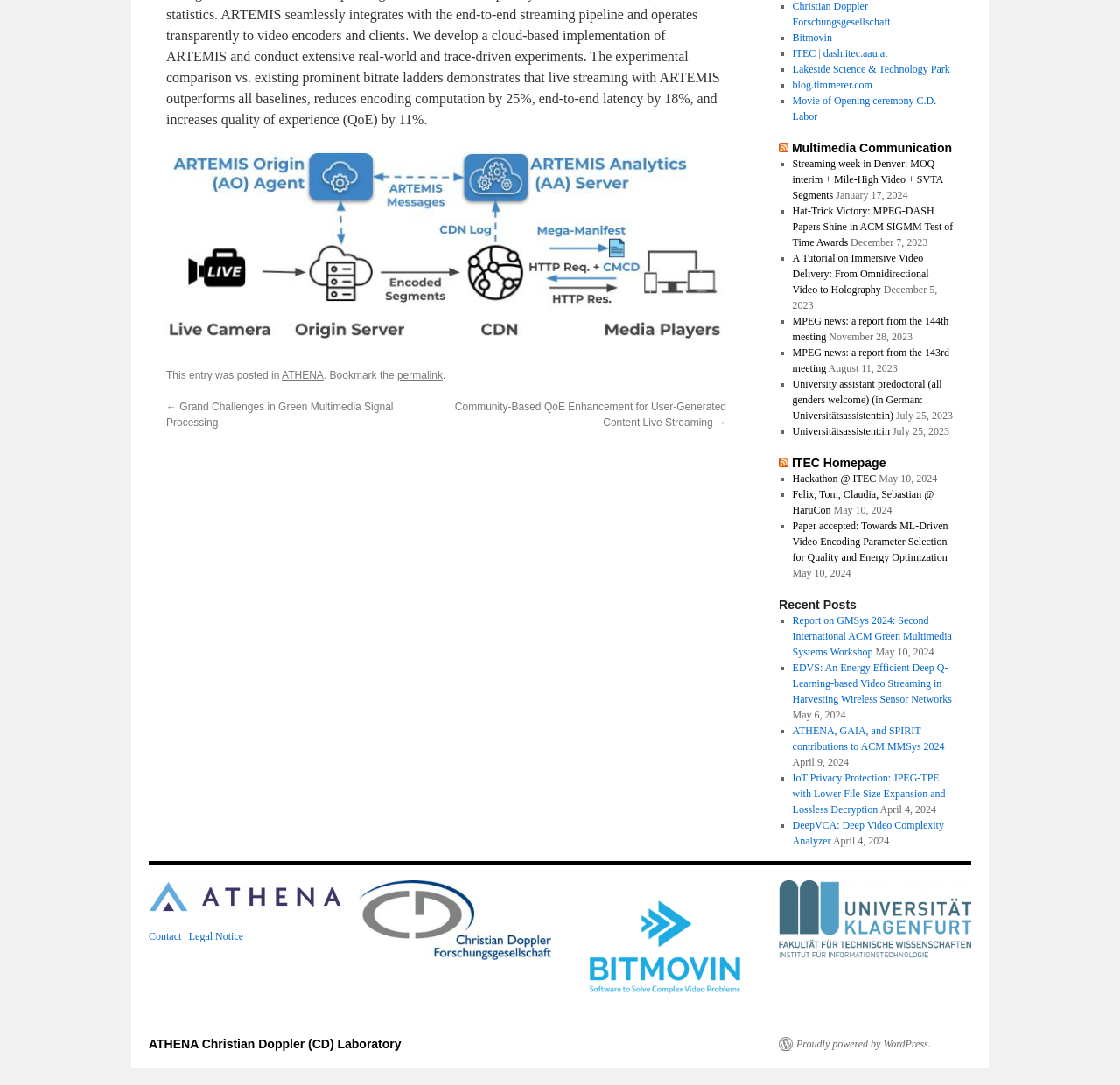Locate the bounding box coordinates of the element that should be clicked to execute the following instruction: "Go to the 'ATHENA Christian Doppler (CD) Laboratory' page".

[0.133, 0.956, 0.358, 0.969]